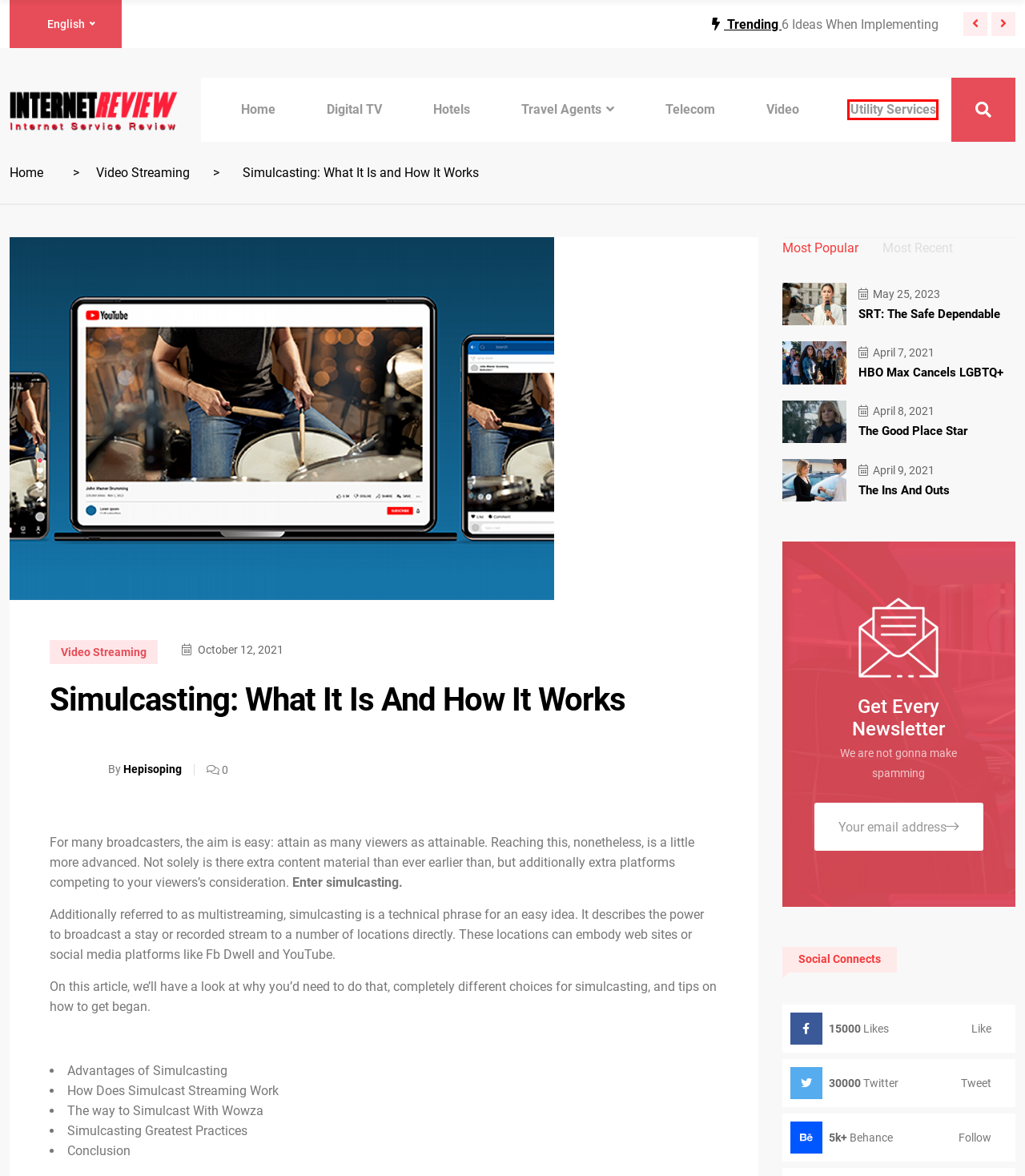Observe the screenshot of a webpage with a red bounding box highlighting an element. Choose the webpage description that accurately reflects the new page after the element within the bounding box is clicked. Here are the candidates:
A. Hotels Resorts – Internetservicereview.com
B. Telecommunications – Internetservicereview.com
C. Utility Services – Internetservicereview.com
D. Hepisoping – Internetservicereview.com
E. Video Streaming – Internetservicereview.com
F. 10 Healthcare Tendencies for 2021 – Internetservicereview.com
G. HBO Max cancels LGBTQ+ TV sequence Era after first season – Internetservicereview.com
H. 10 Digital CX Traits to Watch Out For in 2021 – Internetservicereview.com

C